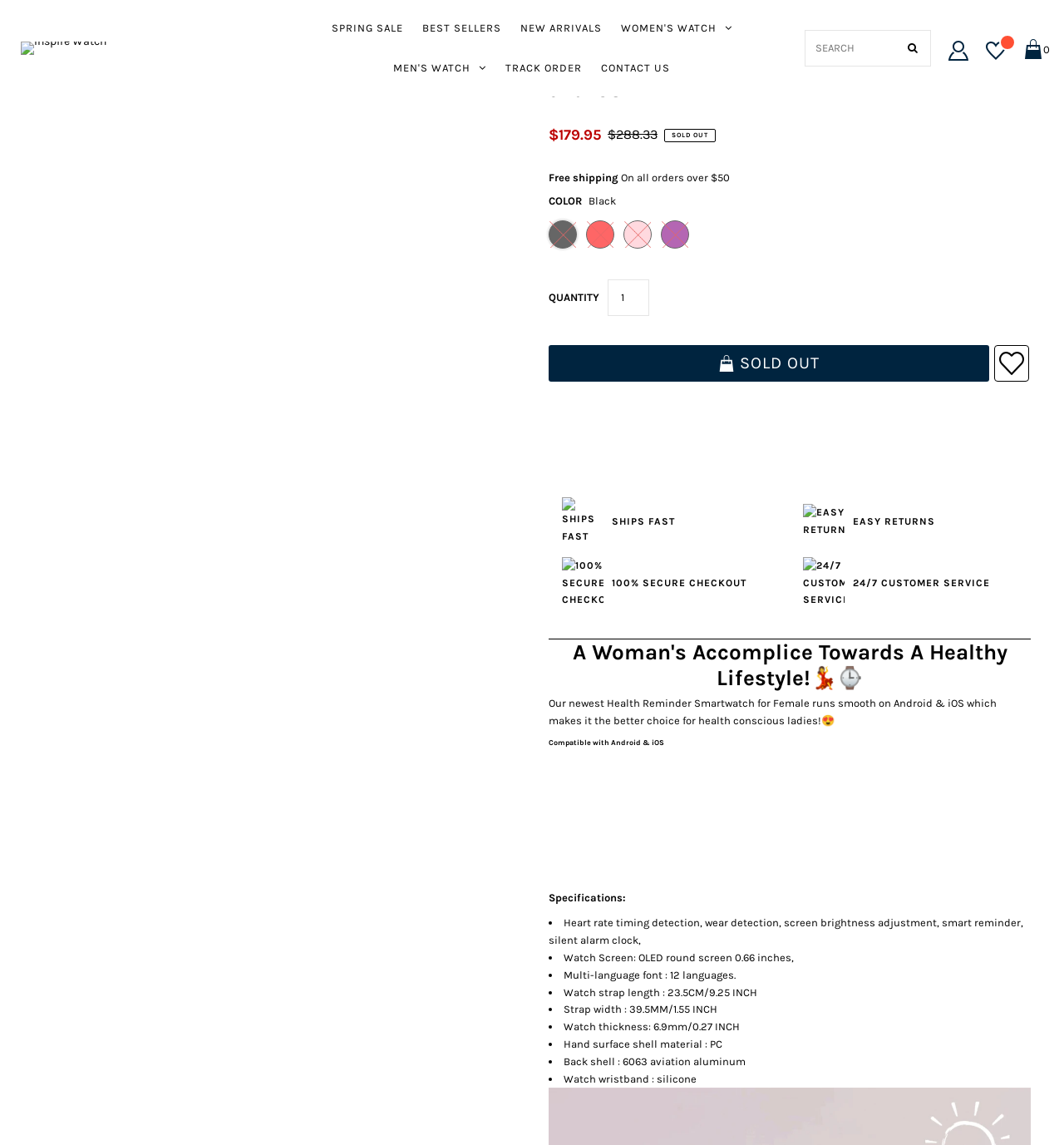What is the material of the watch strap?
Please answer the question with a detailed response using the information from the screenshot.

The material of the watch strap can be found in the specifications section, where it is listed as one of the features of the watch, specifically stating that the 'Watch wristband : silicone'.